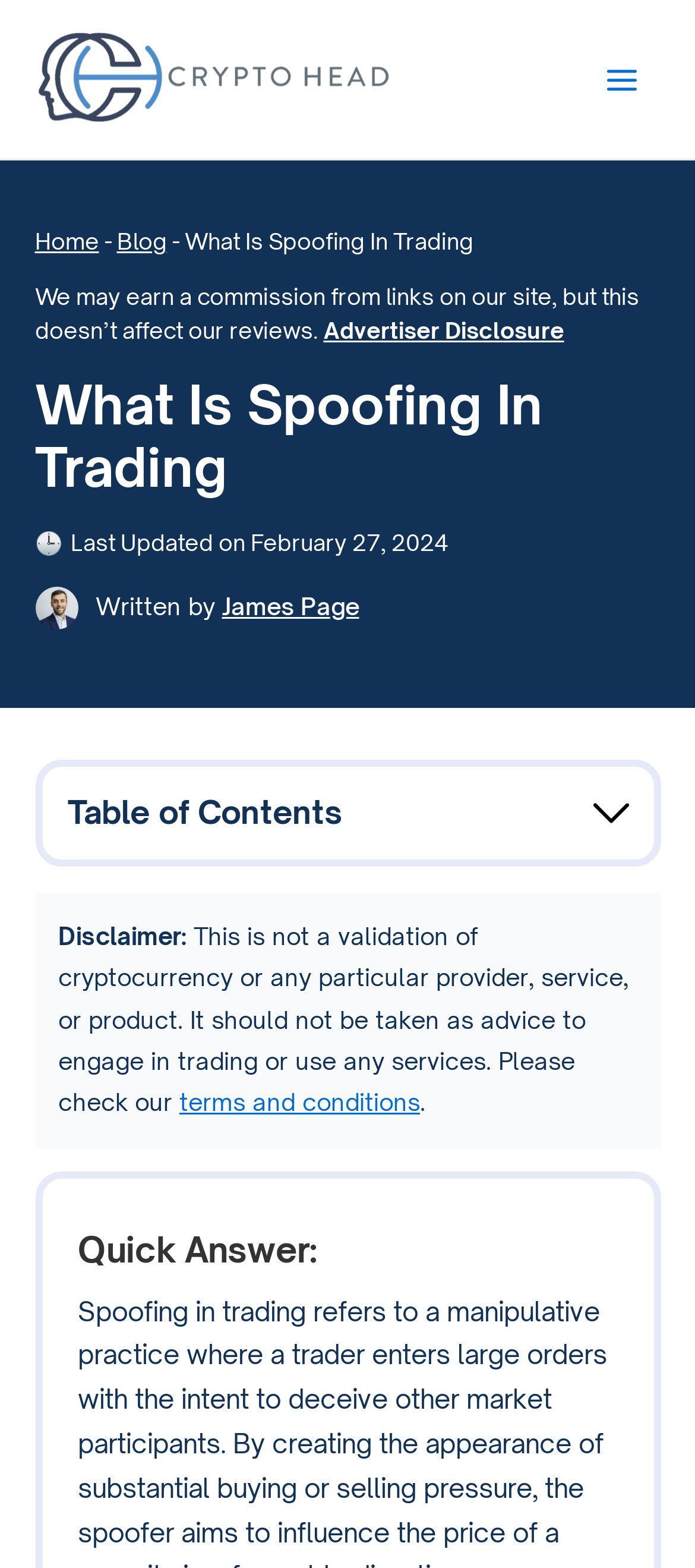Answer the question with a brief word or phrase:
What is the name of the website?

Crypto Head